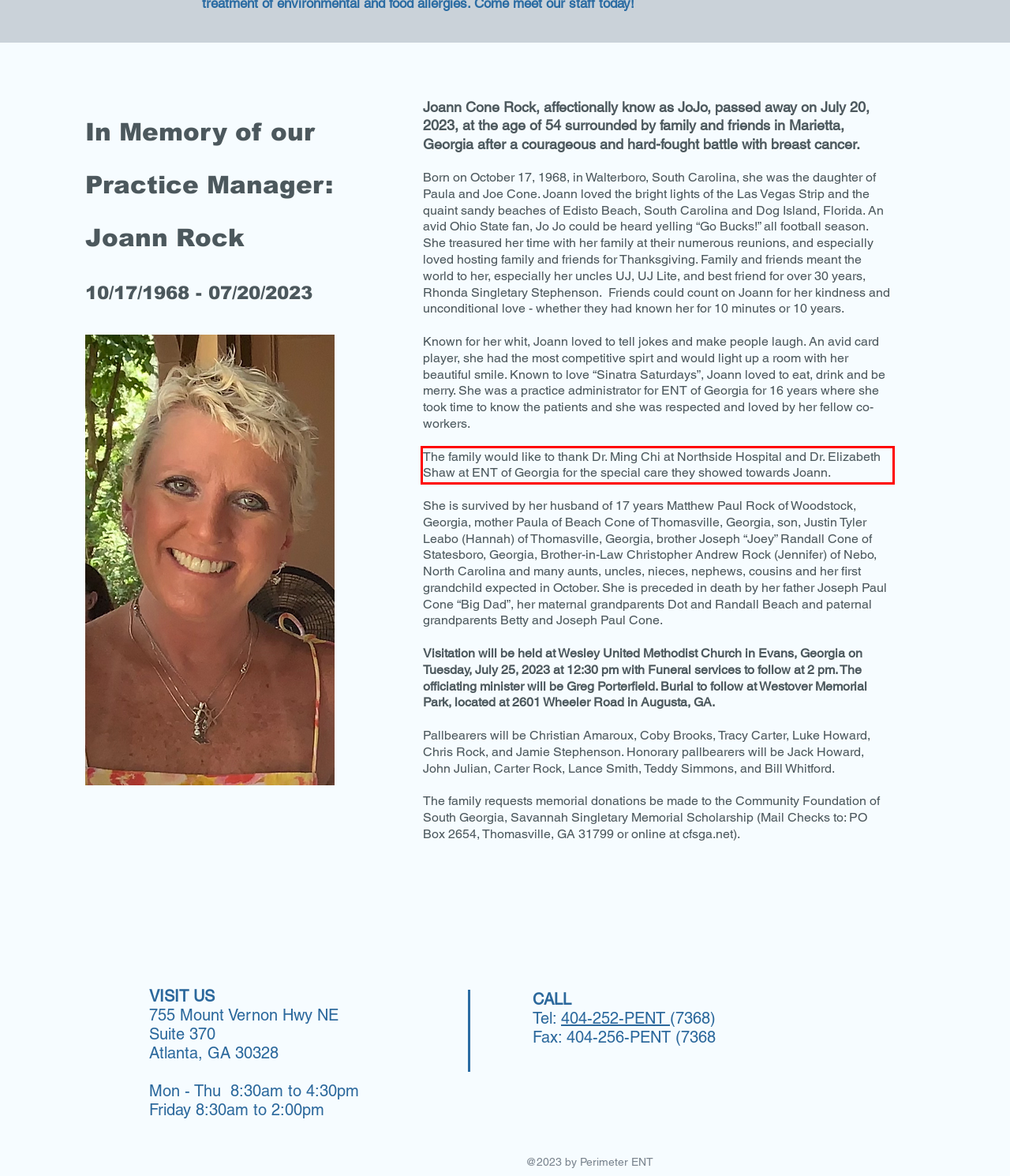The screenshot you have been given contains a UI element surrounded by a red rectangle. Use OCR to read and extract the text inside this red rectangle.

The family would like to thank Dr. Ming Chi at Northside Hospital and Dr. Elizabeth Shaw at ENT of Georgia for the special care they showed towards Joann.